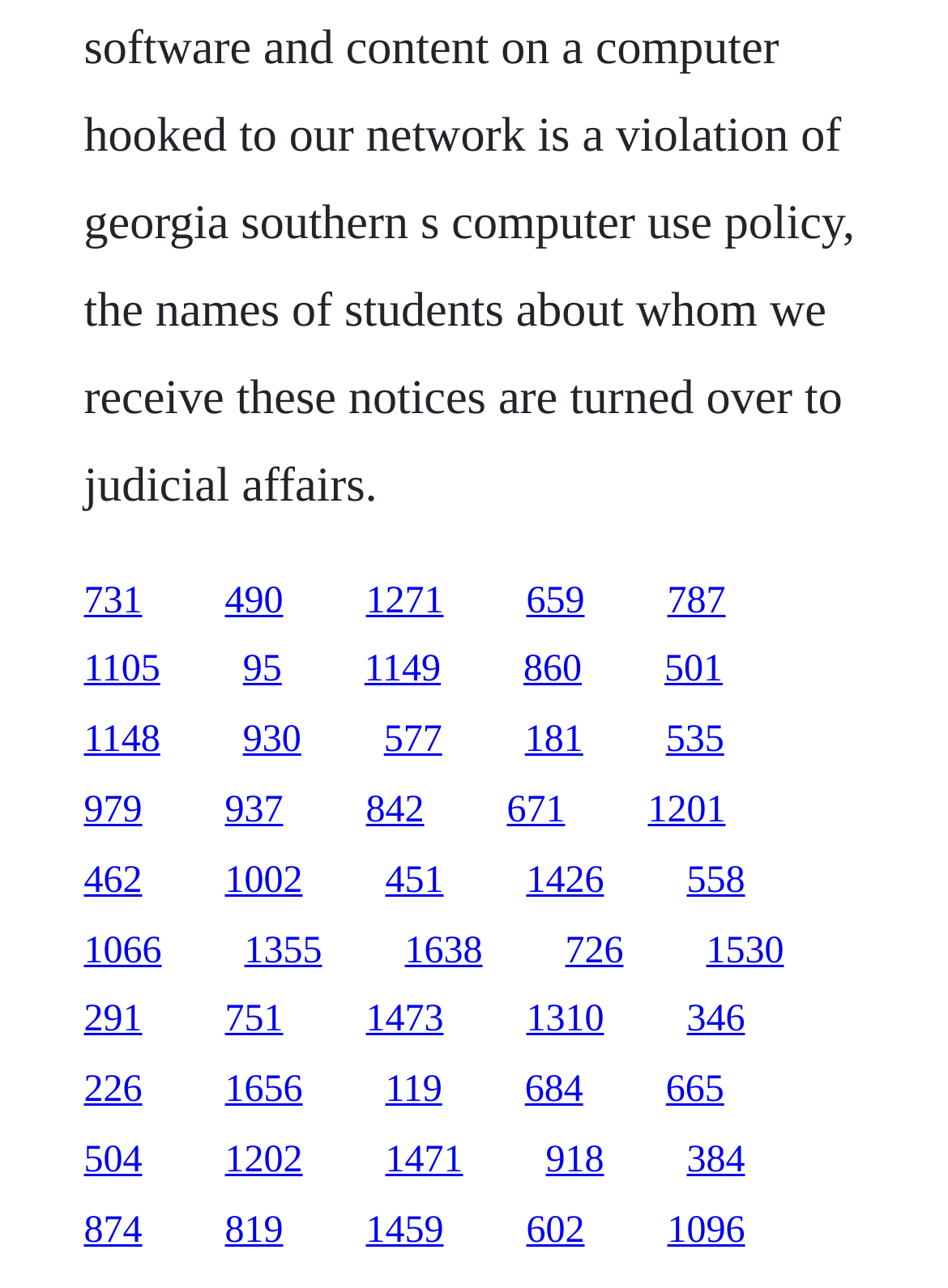Are all links aligned vertically?
Please provide a single word or phrase based on the screenshot.

No